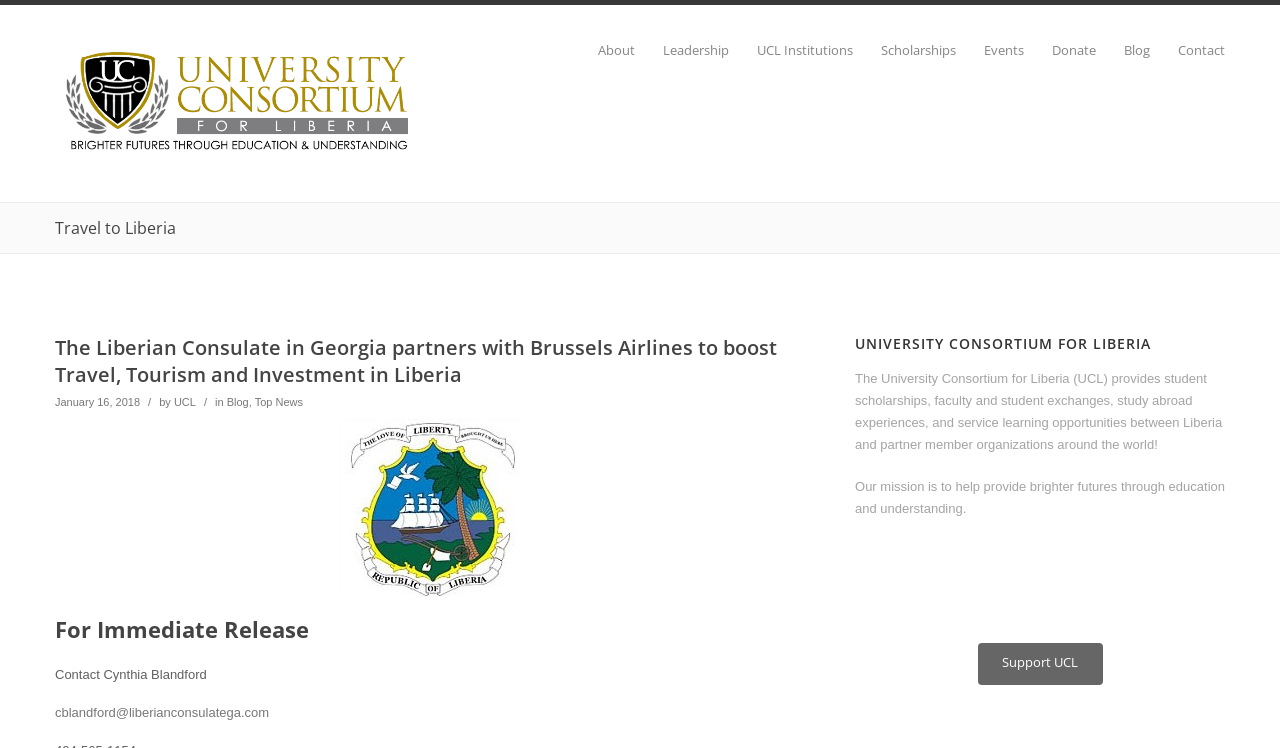Please specify the bounding box coordinates of the area that should be clicked to accomplish the following instruction: "Donate to UCL". The coordinates should consist of four float numbers between 0 and 1, i.e., [left, top, right, bottom].

[0.8, 0.059, 0.856, 0.076]